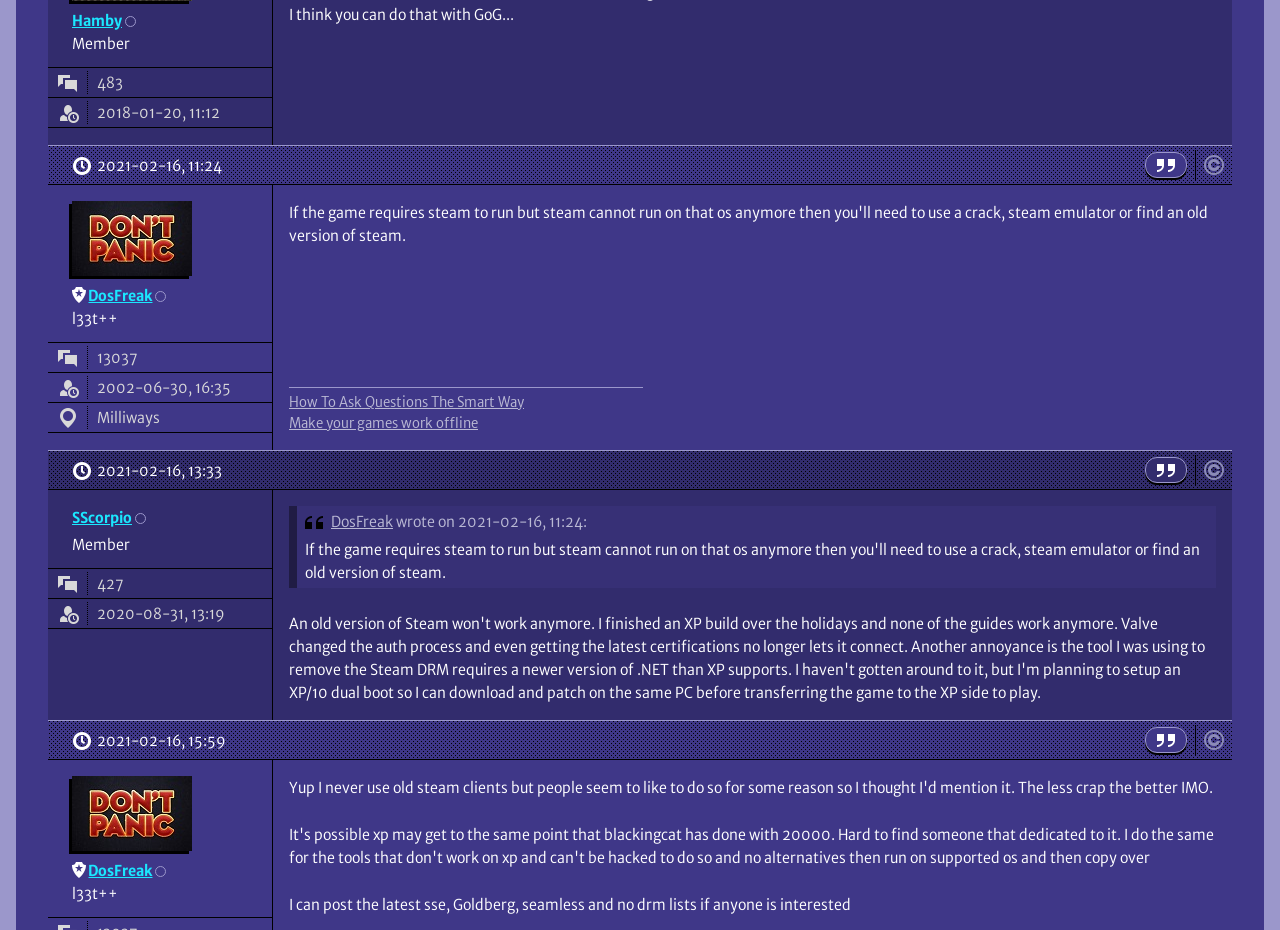When did SScorpio join?
Please give a detailed and elaborate answer to the question.

I found the poster info section for SScorpio, and in the description list, there is a term 'Joined' with a definition '2020-08-31, 13:19', so SScorpio joined on 2020-08-31, 13:19.